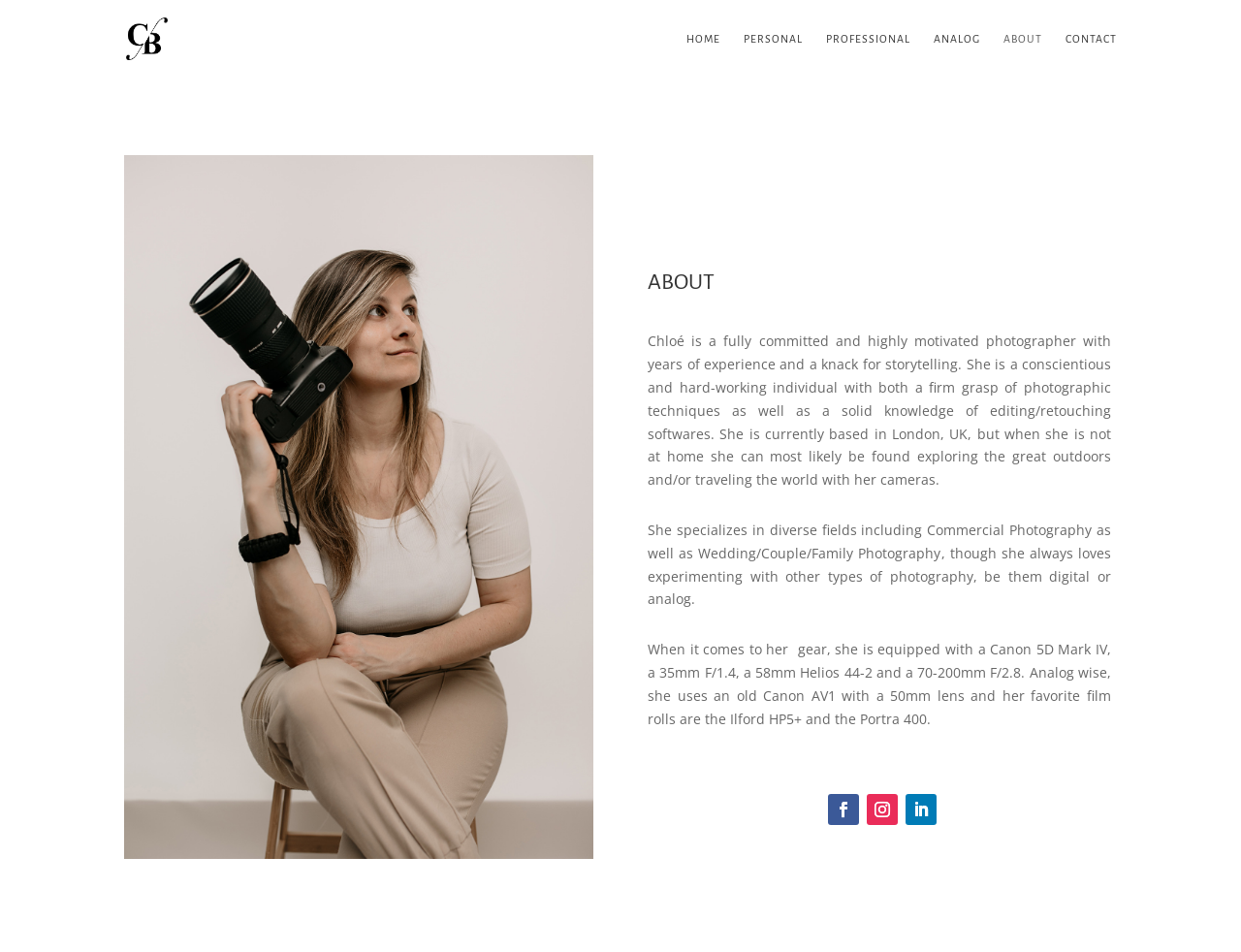What type of photography does the photographer specialize in?
Examine the image and give a concise answer in one word or a short phrase.

Commercial and Wedding/Couple/Family Photography